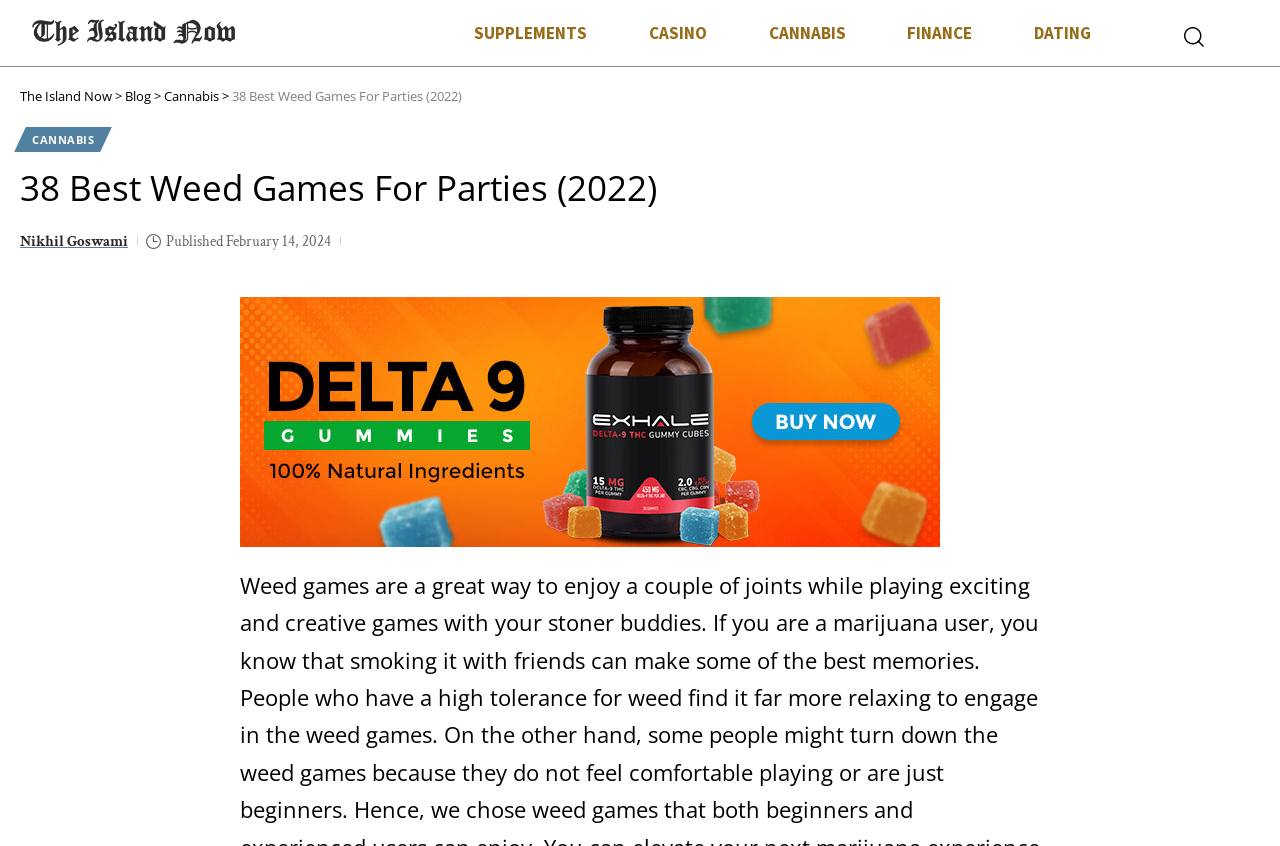Please answer the following question using a single word or phrase: 
When was the article published?

February 14, 2024